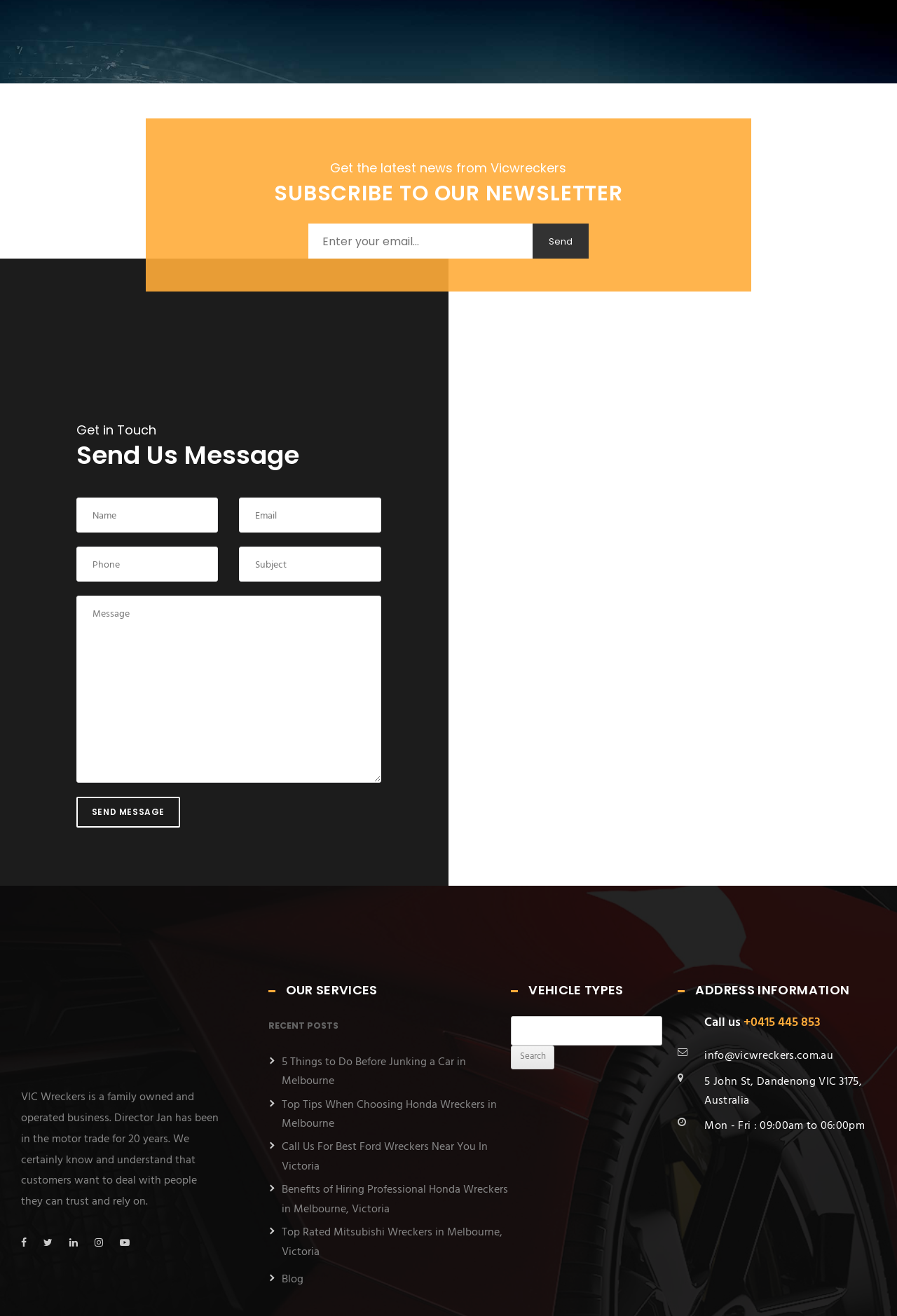Please find and report the bounding box coordinates of the element to click in order to perform the following action: "Search for vehicle types". The coordinates should be expressed as four float numbers between 0 and 1, in the format [left, top, right, bottom].

[0.57, 0.772, 0.732, 0.812]